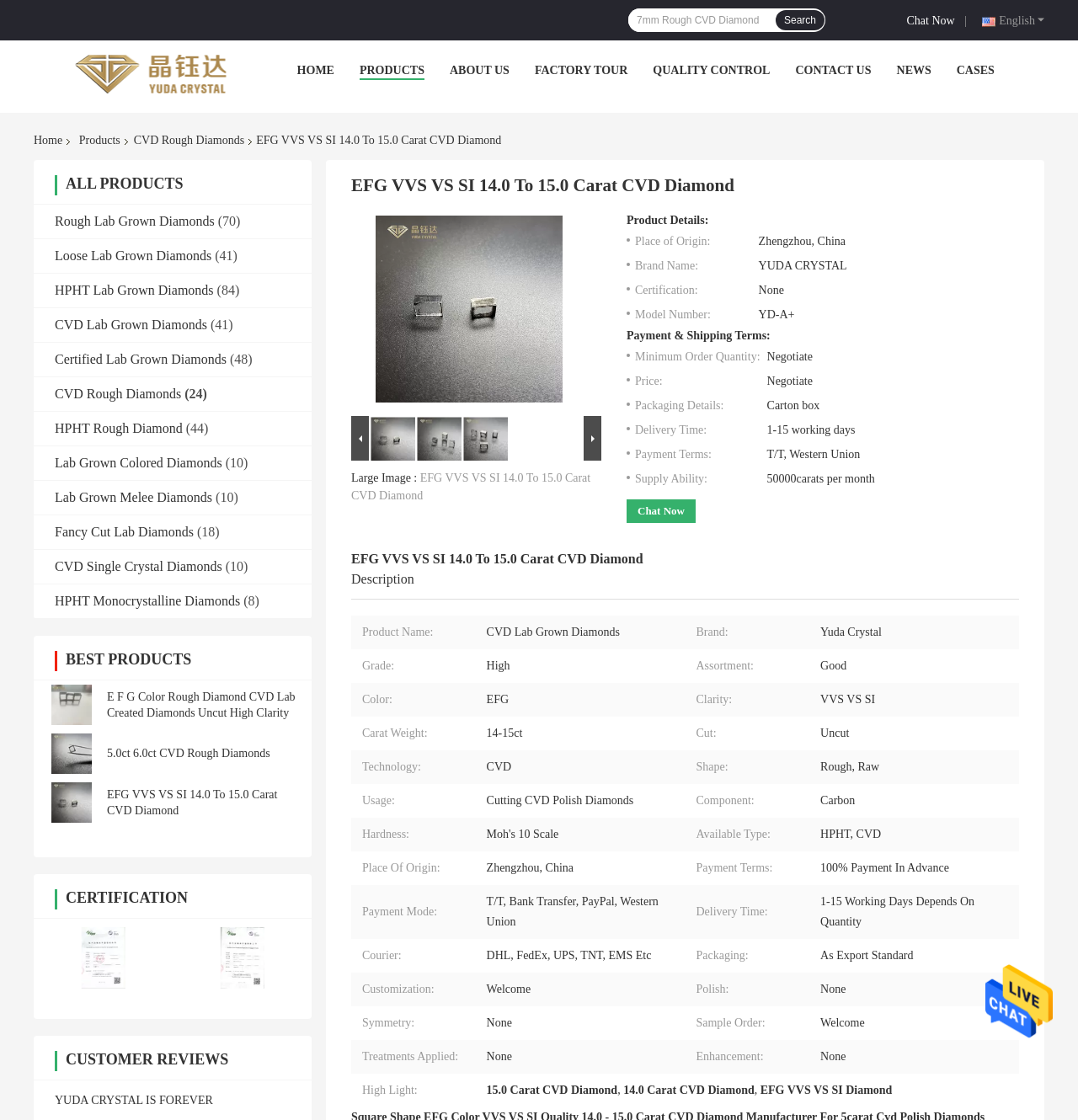Given the content of the image, can you provide a detailed answer to the question?
What is the product shown in the first table?

The product shown in the first table is E F G Color Rough Diamond CVD Lab Created Diamonds Uncut High Clarity, which can be found in the first table cell.